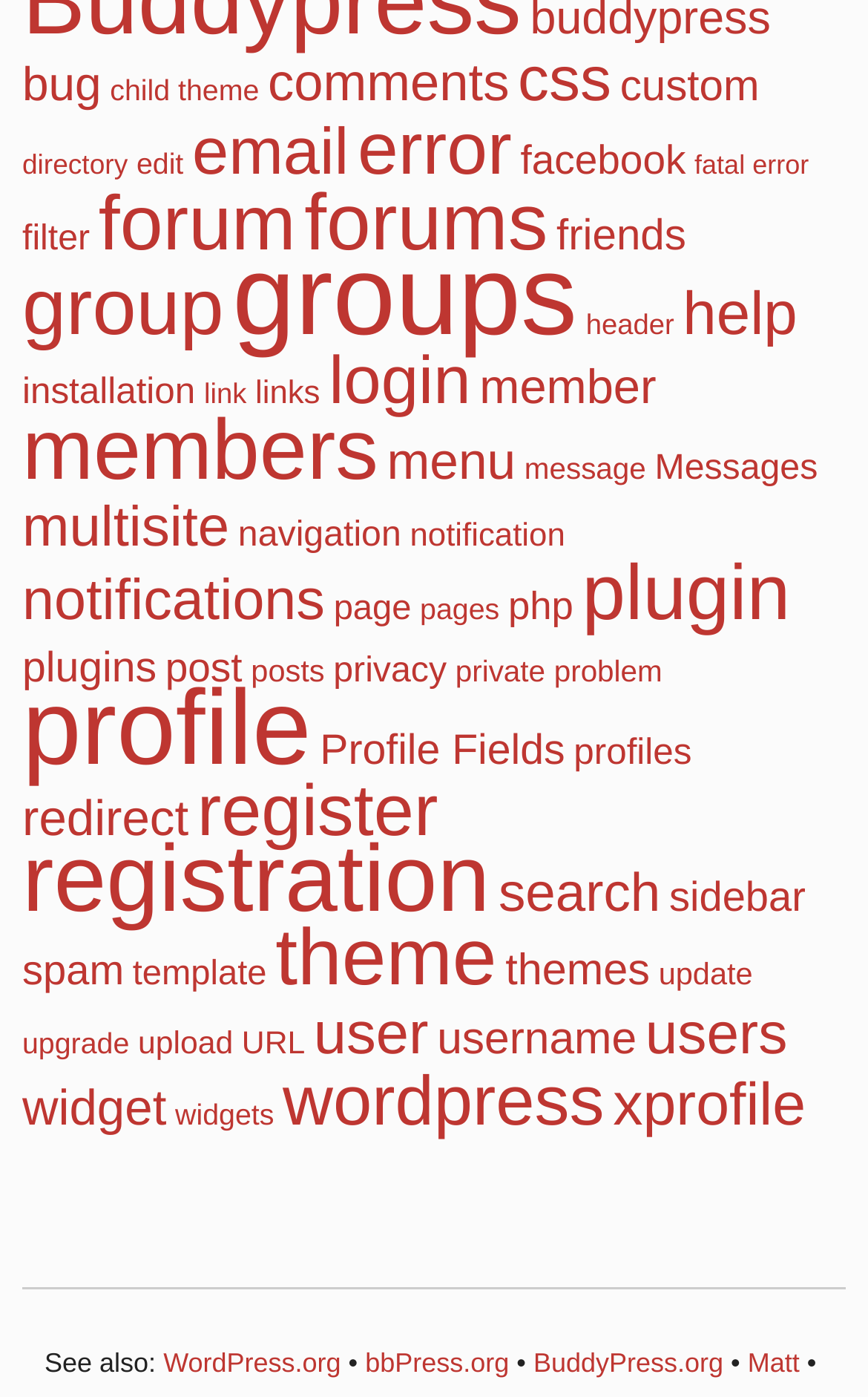Show the bounding box coordinates of the region that should be clicked to follow the instruction: "explore css items."

[0.597, 0.032, 0.704, 0.081]